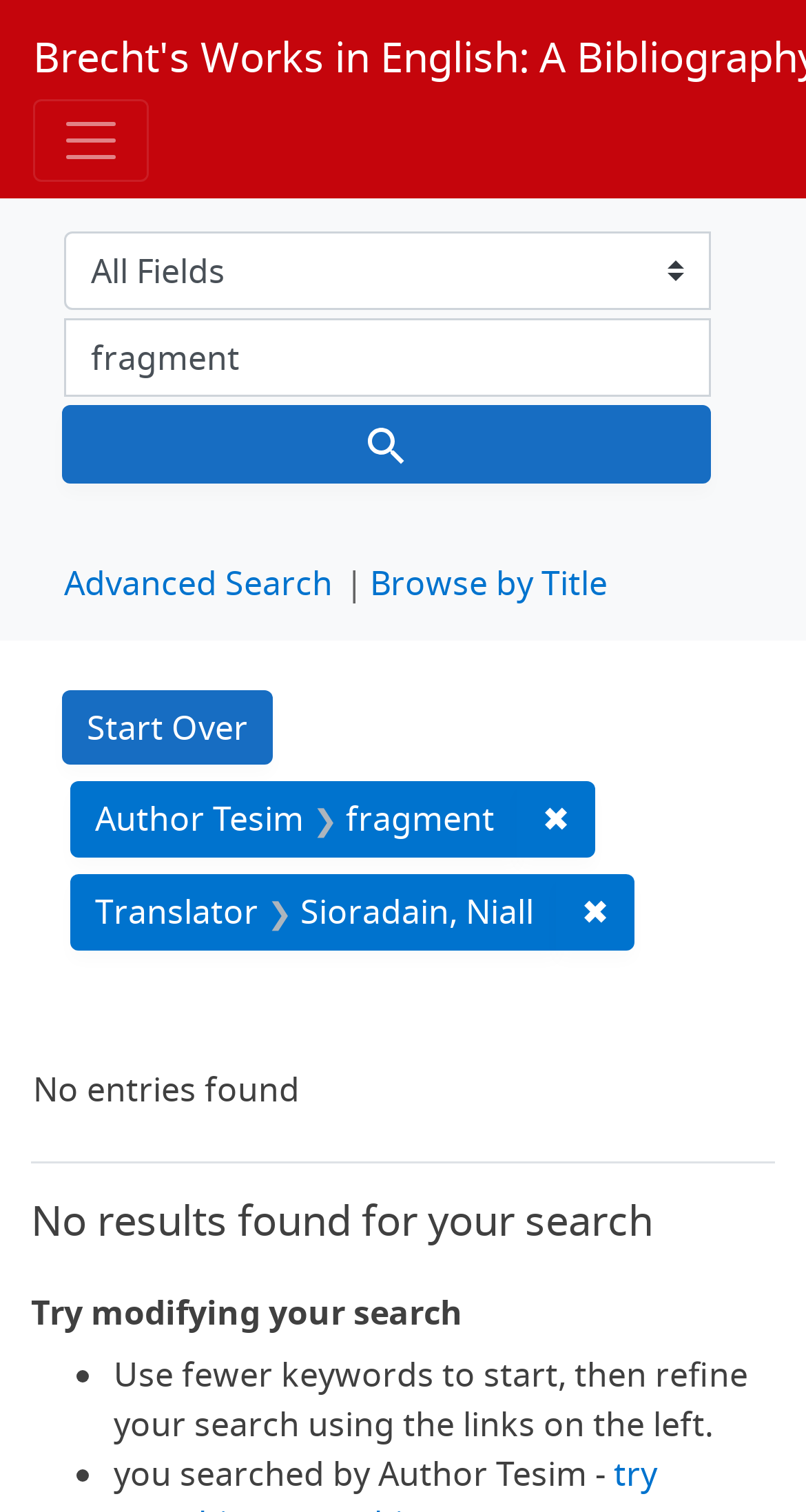Locate the bounding box coordinates of the area you need to click to fulfill this instruction: 'Toggle navigation'. The coordinates must be in the form of four float numbers ranging from 0 to 1: [left, top, right, bottom].

[0.041, 0.066, 0.185, 0.12]